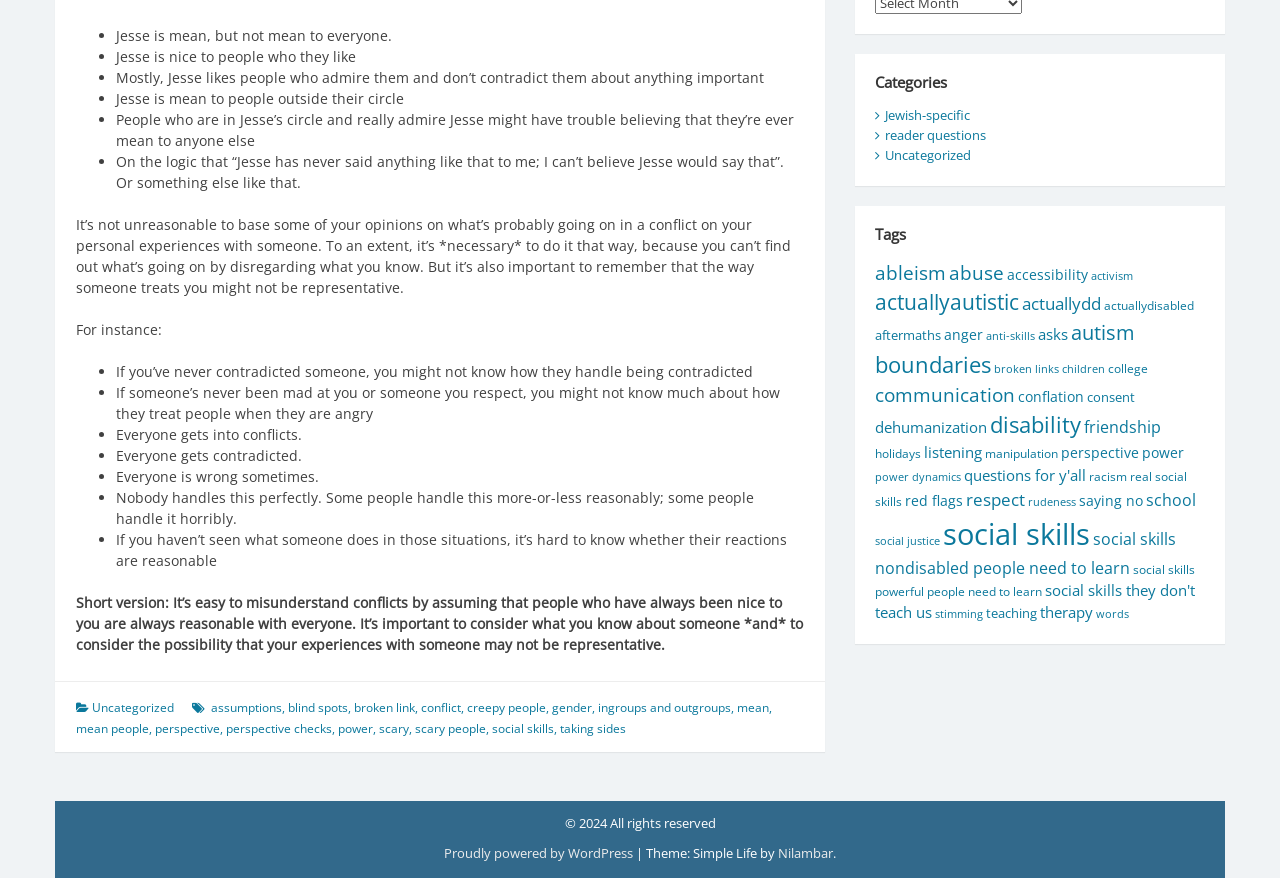Identify the bounding box coordinates for the UI element mentioned here: "ingroups and outgroups". Provide the coordinates as four float values between 0 and 1, i.e., [left, top, right, bottom].

[0.467, 0.796, 0.571, 0.816]